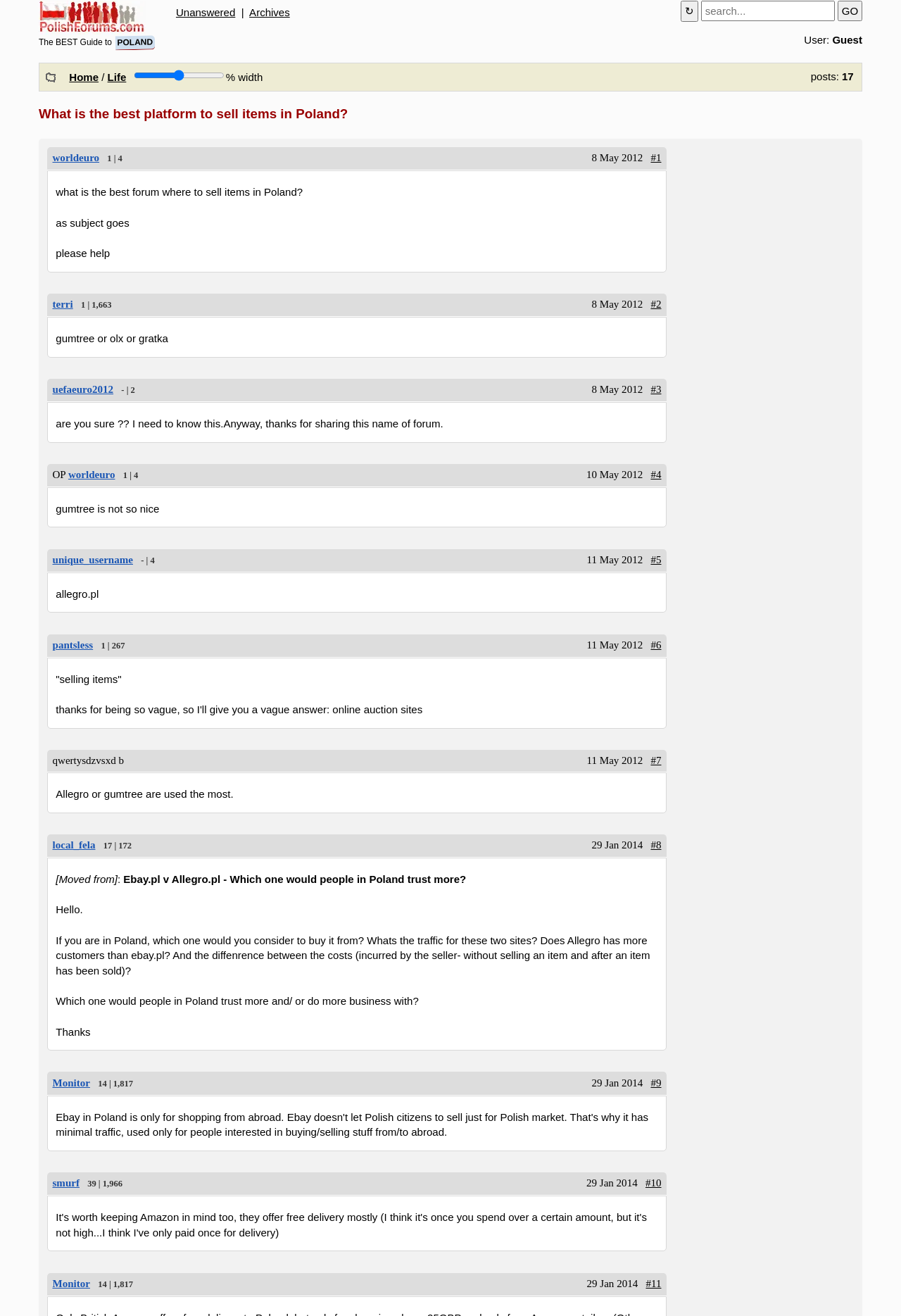Please identify the coordinates of the bounding box for the clickable region that will accomplish this instruction: "Read the post from 'worldeuro'".

[0.058, 0.116, 0.11, 0.124]